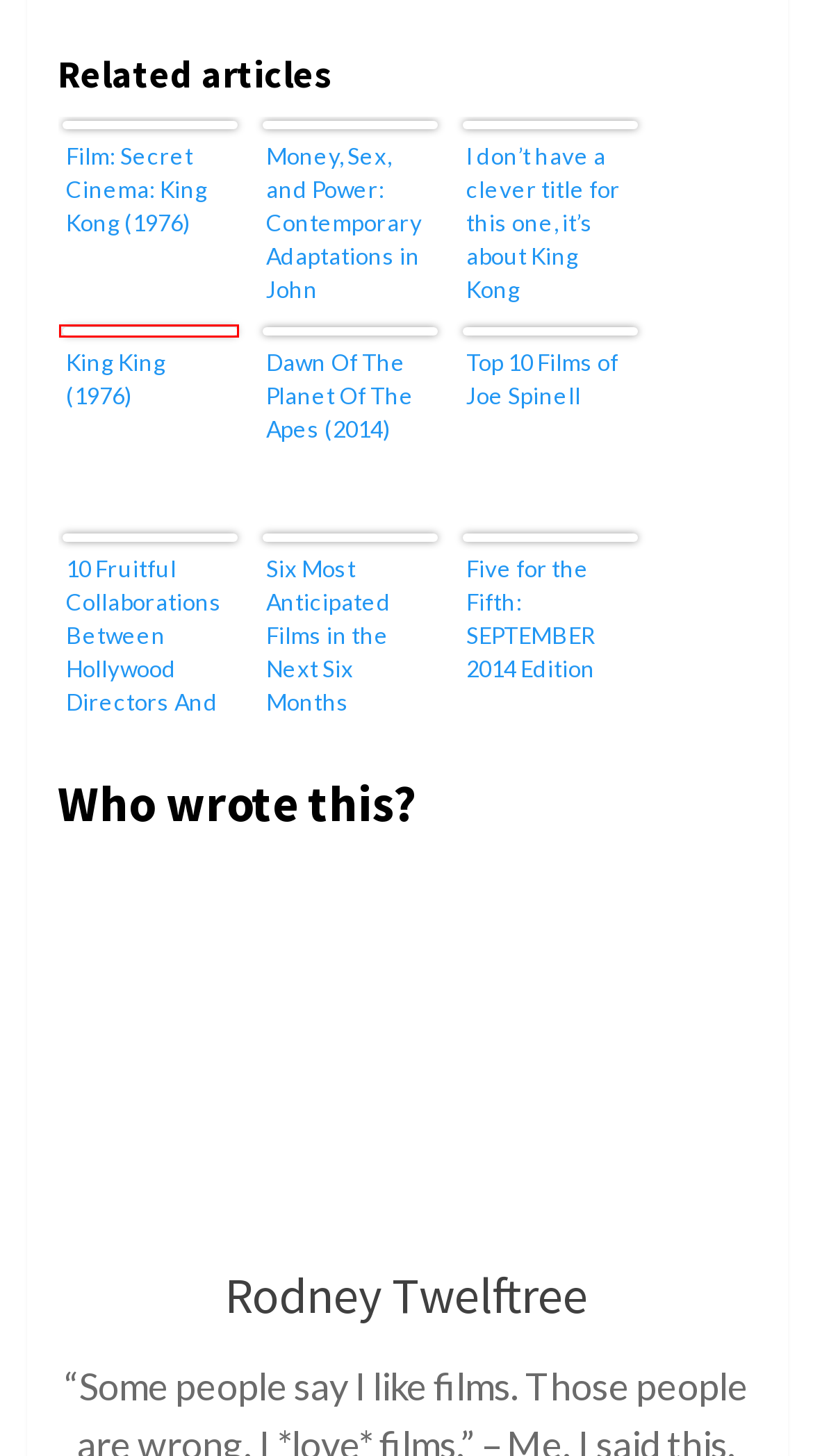Evaluate the webpage screenshot and identify the element within the red bounding box. Select the webpage description that best fits the new webpage after clicking the highlighted element. Here are the candidates:
A. KING KONG (1976) - Muted.
B. Movie Review – Fernby Films
C. Movie Review – Superman II: The Richard Donner Cut (Mini Review) – Fernby Films
D. Five for the Fifth: SEPTEMBER 2014 Edition – FLIXCHATTER FILM BLOG
E. 10 Fruitful Collaborations Between Hollywood Directors & Their Cinematographers
F. Fernby Films
G. Movie Review – King Kong (1933) – Fernby Films
H. Landmark Films – Fernby Films

A